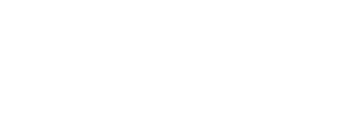Please provide a brief answer to the question using only one word or phrase: 
Who is the target audience for this product?

Mechanics and automotive professionals